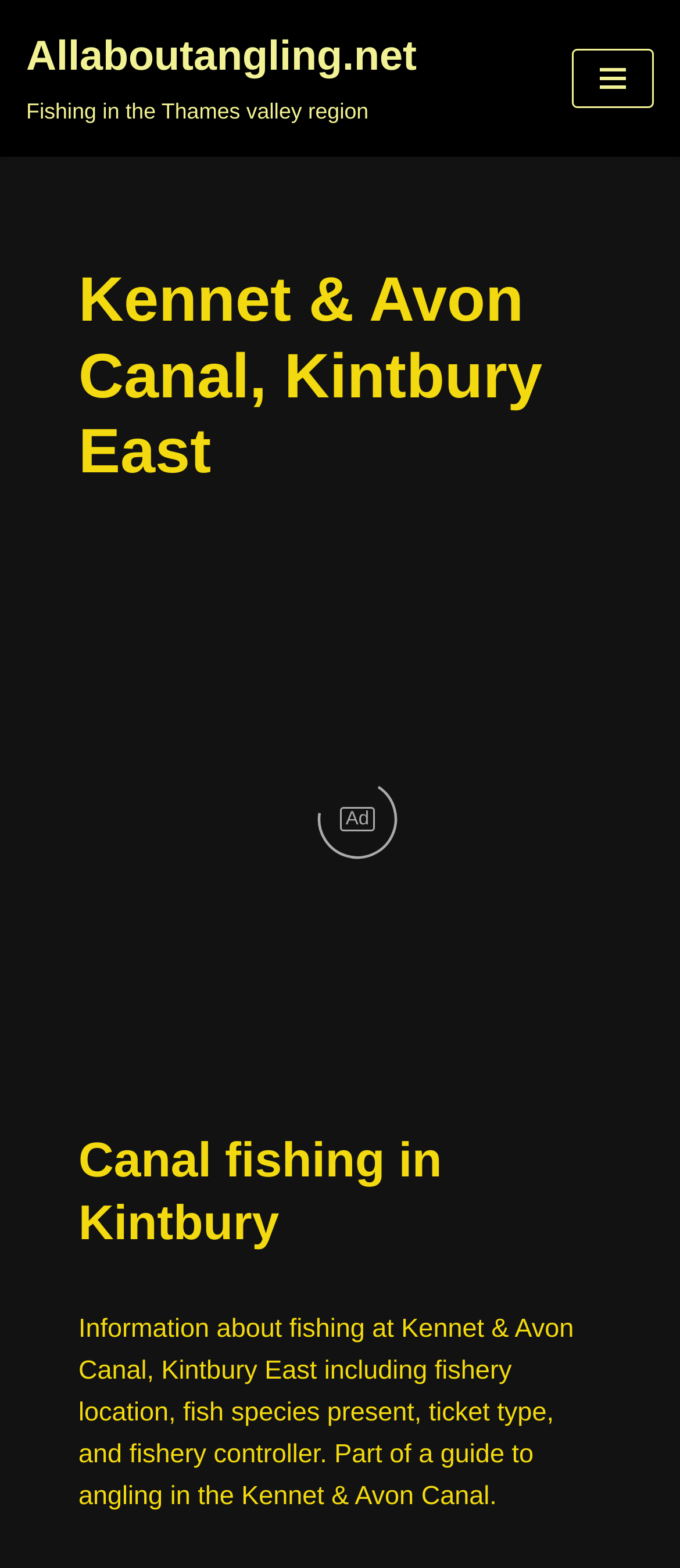Identify the coordinates of the bounding box for the element described below: "Navigation Menu". Return the coordinates as four float numbers between 0 and 1: [left, top, right, bottom].

[0.841, 0.031, 0.962, 0.069]